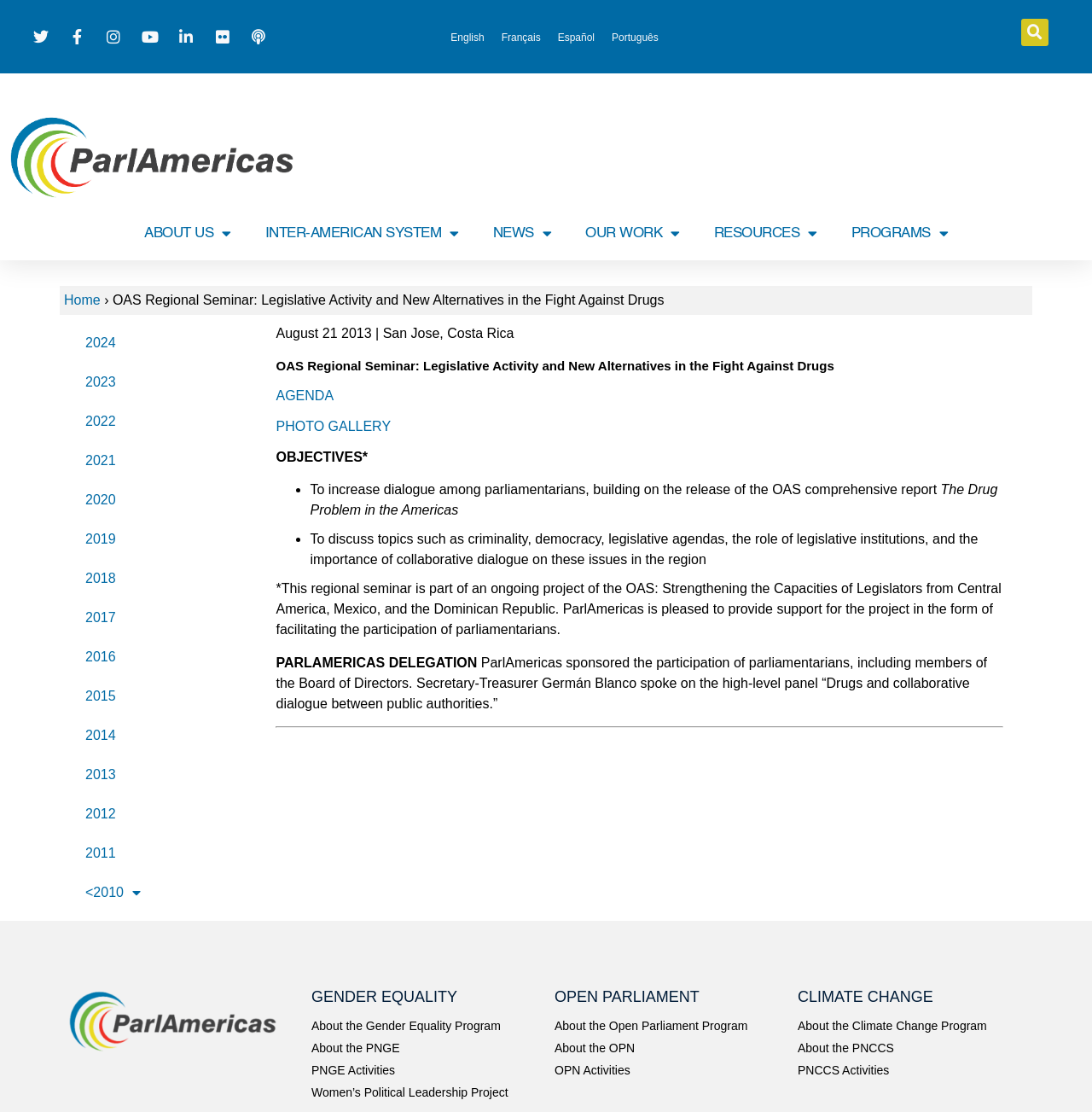Please determine the bounding box coordinates for the UI element described as: "PNGE Activities".

[0.285, 0.955, 0.492, 0.971]